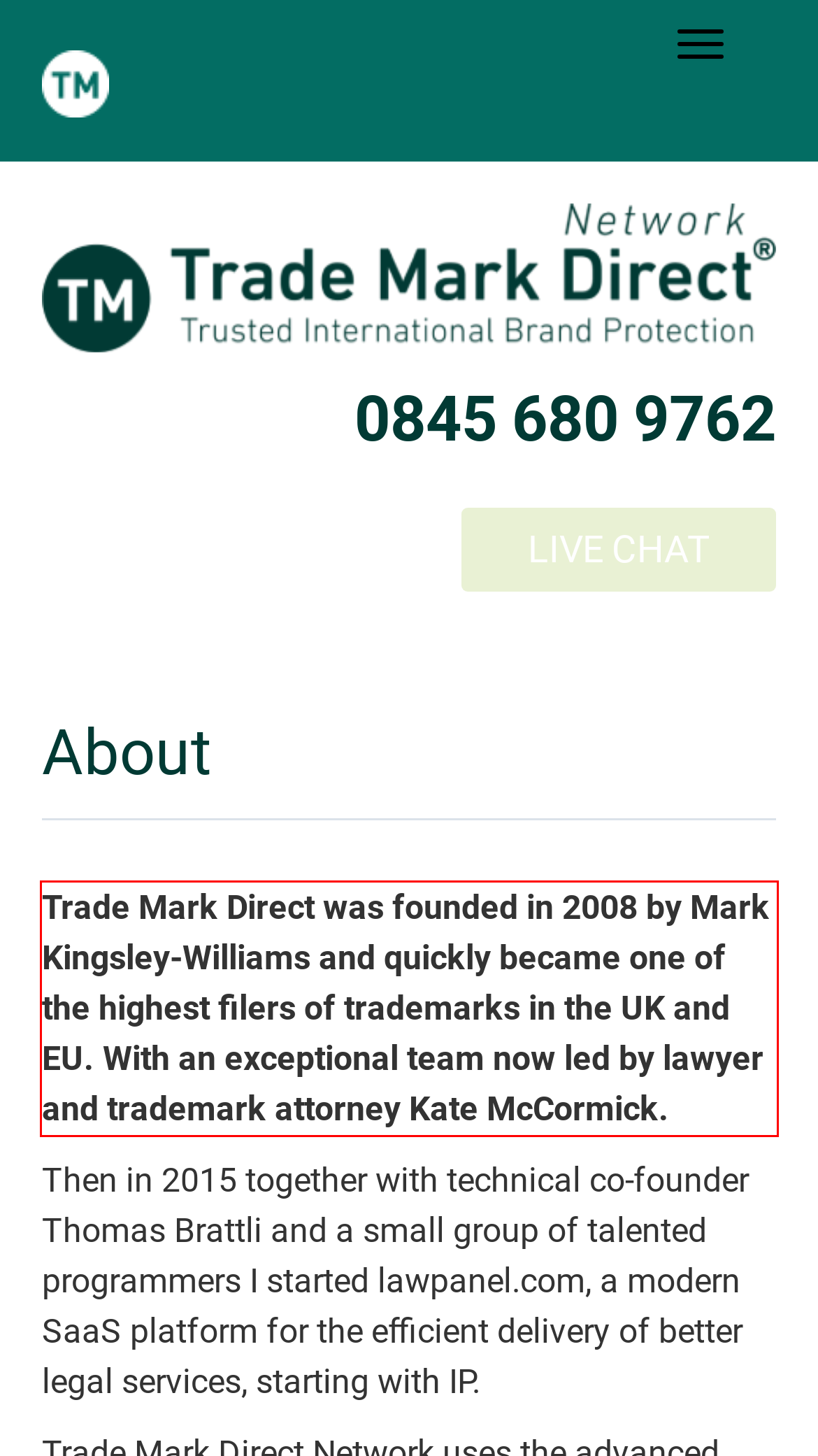Using the provided webpage screenshot, identify and read the text within the red rectangle bounding box.

Trade Mark Direct was founded in 2008 by Mark Kingsley-Williams and quickly became one of the highest filers of trademarks in the UK and EU. With an exceptional team now led by lawyer and trademark attorney Kate McCormick.